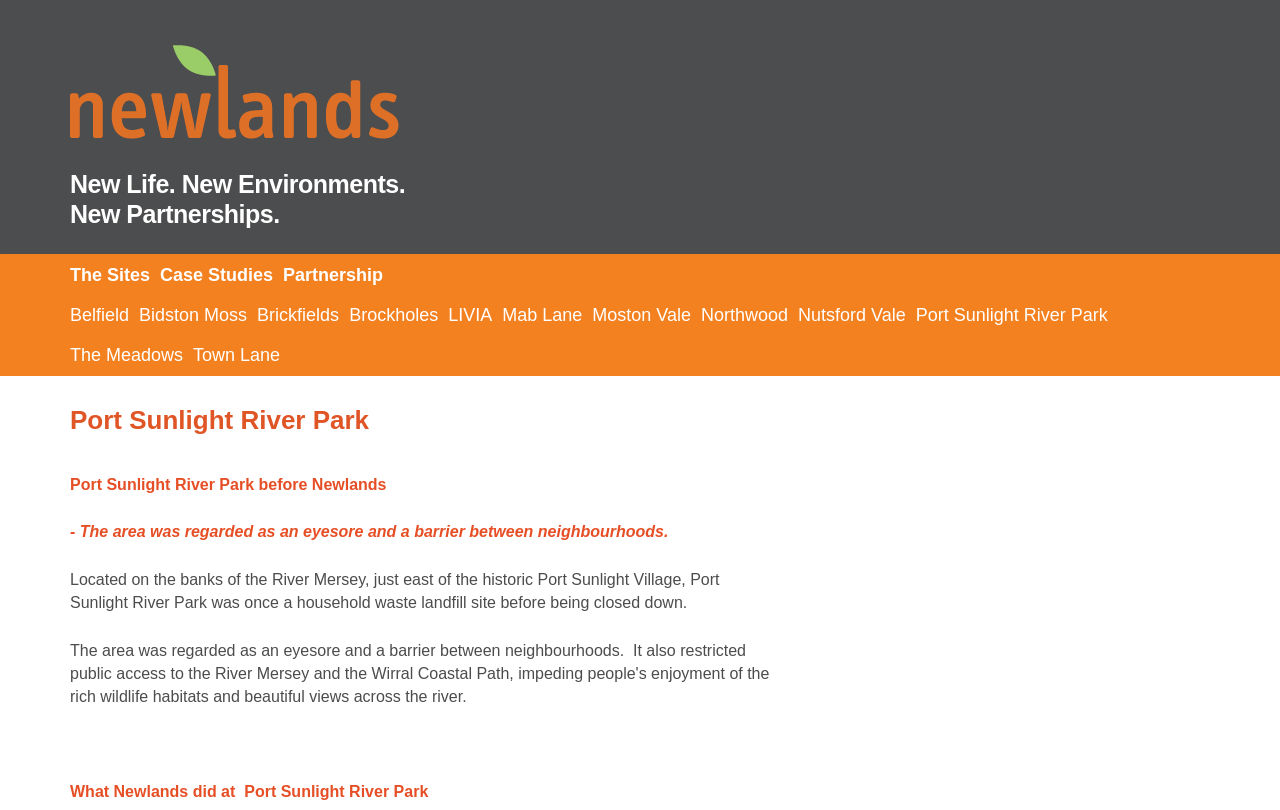Create a detailed narrative describing the layout and content of the webpage.

The webpage is about the Port Sunlight River Park, a project under the Newlands initiative. At the top-left corner, there is a "Skip to main content" link, followed by a "Home" link with an accompanying image. Below these links, there are three short phrases: "New Life. New Environments.", "New Partnerships.", and a series of links to different sites, including "The Sites", "Case Studies", "Partnership", and several specific locations such as "Belfield", "Bidston Moss", and "Port Sunlight River Park".

The main content of the webpage is divided into sections, with a heading "Port Sunlight River Park" at the top. Below the heading, there are three paragraphs of text. The first paragraph describes the area before the Newlands project, stating that it was regarded as an eyesore and a barrier between neighborhoods. The second paragraph provides more information about the location of the park, situated on the banks of the River Mersey, east of the historic Port Sunlight Village. The third paragraph is not visible, as it only contains a non-breaking space character.

Finally, there is a subheading "What Newlands did at Port Sunlight River Park", which likely introduces the subsequent content about the project's achievements and impact on the area.